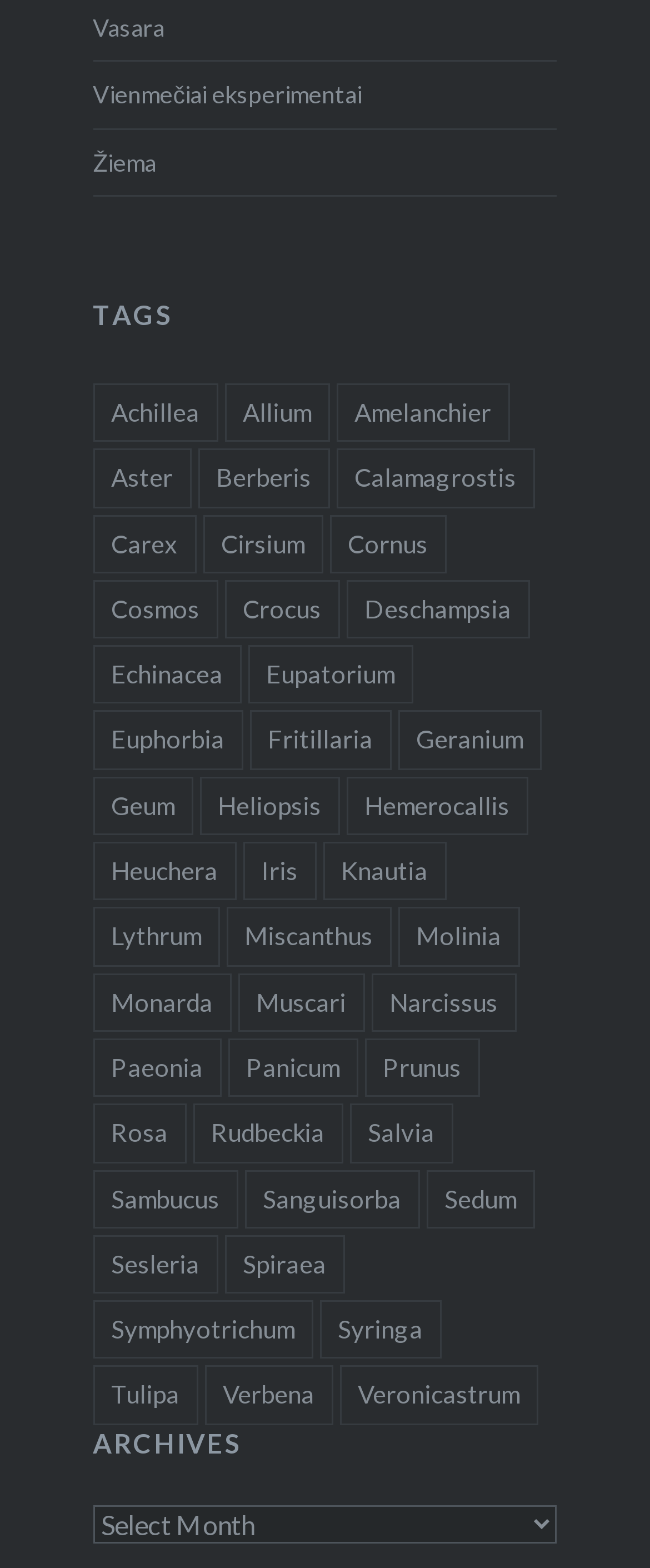Given the element description "Miscanthus" in the screenshot, predict the bounding box coordinates of that UI element.

[0.348, 0.579, 0.602, 0.616]